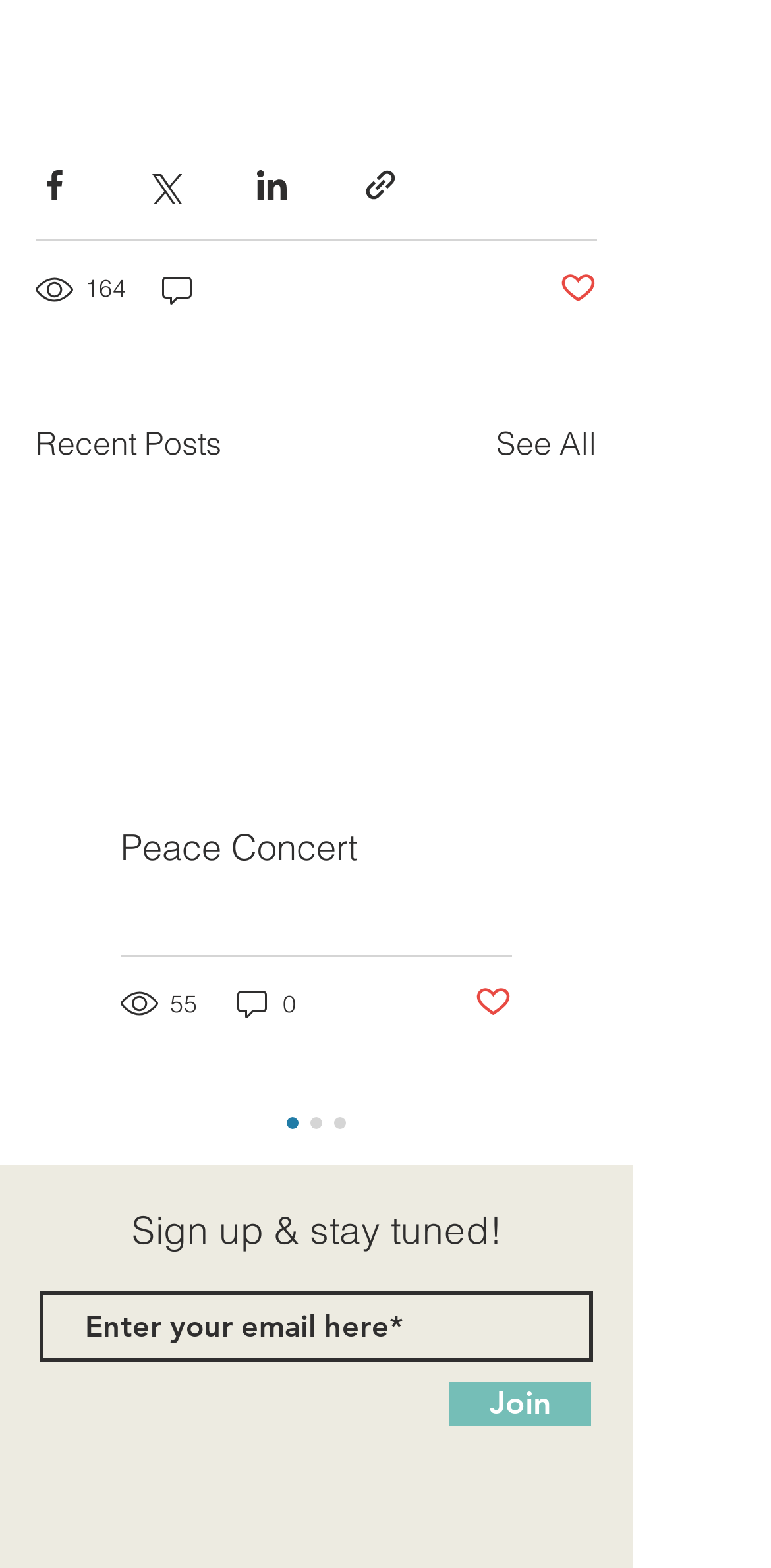Identify the bounding box coordinates of the specific part of the webpage to click to complete this instruction: "Click to join".

[0.582, 0.881, 0.767, 0.909]